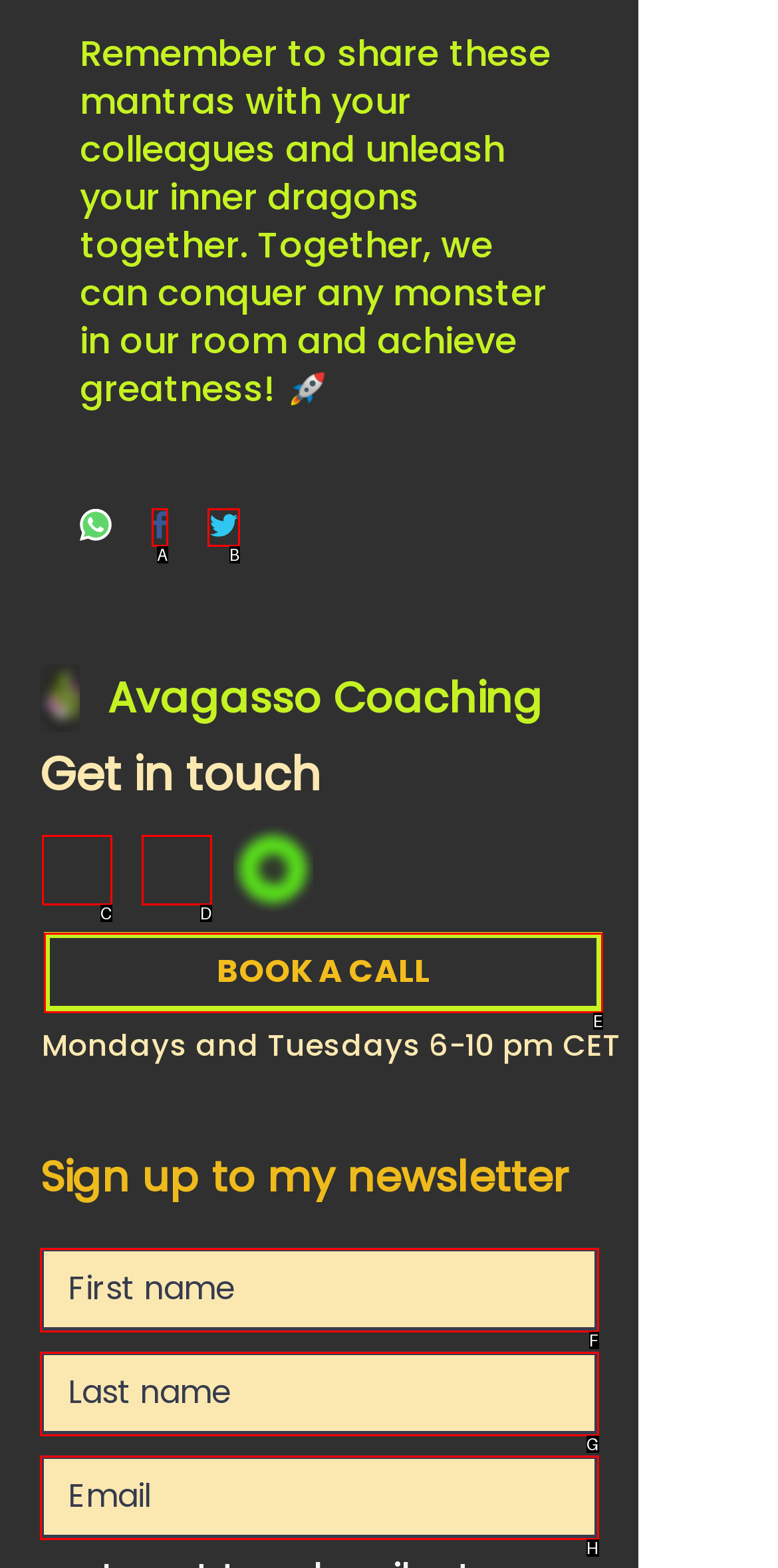Identify the HTML element that best matches the description: aria-label="Youtube". Provide your answer by selecting the corresponding letter from the given options.

D